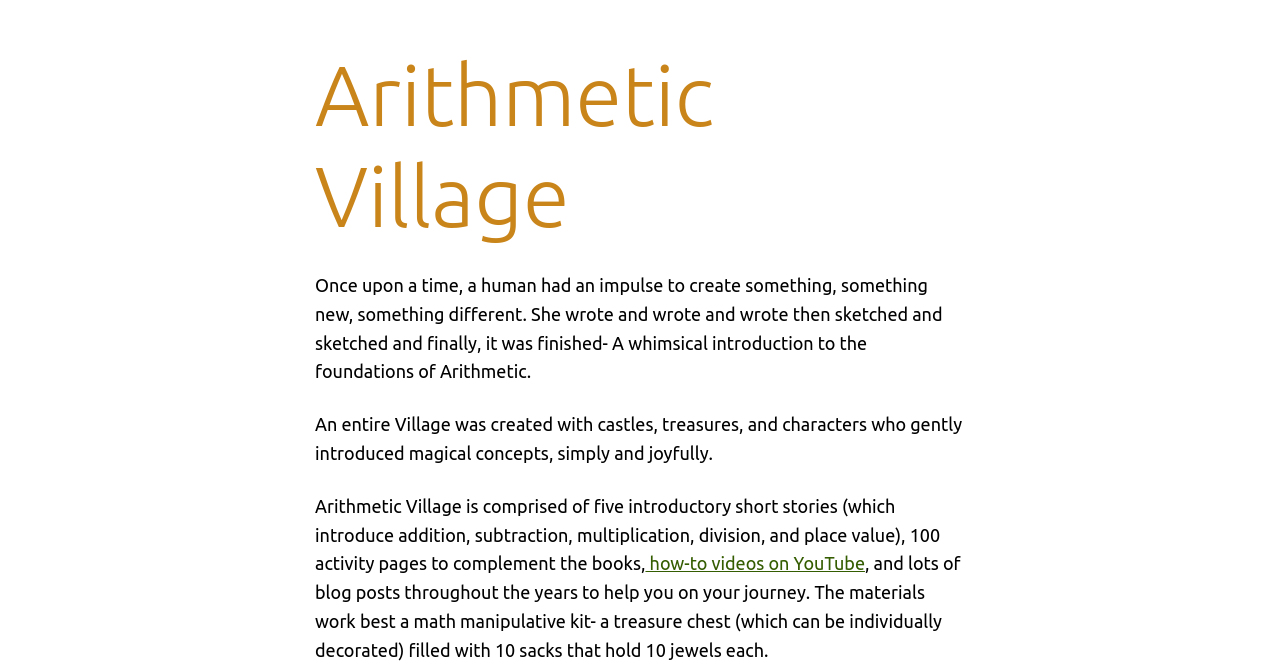Bounding box coordinates are to be given in the format (top-left x, top-left y, bottom-right x, bottom-right y). All values must be floating point numbers between 0 and 1. Provide the bounding box coordinate for the UI element described as: how-to videos on YouTube

[0.504, 0.827, 0.676, 0.857]